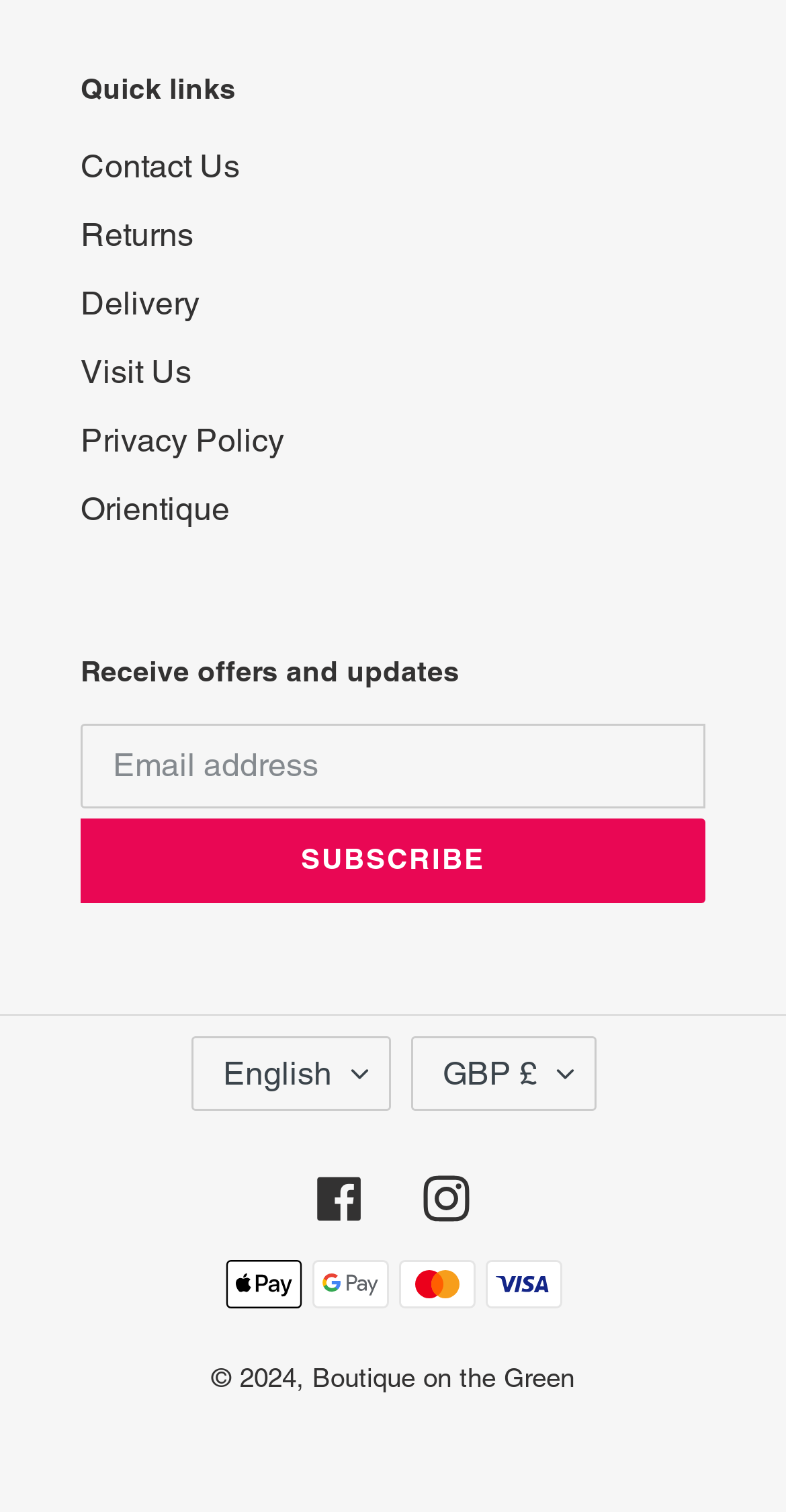Please determine the bounding box coordinates for the element that should be clicked to follow these instructions: "Select English as the language".

[0.242, 0.685, 0.496, 0.735]